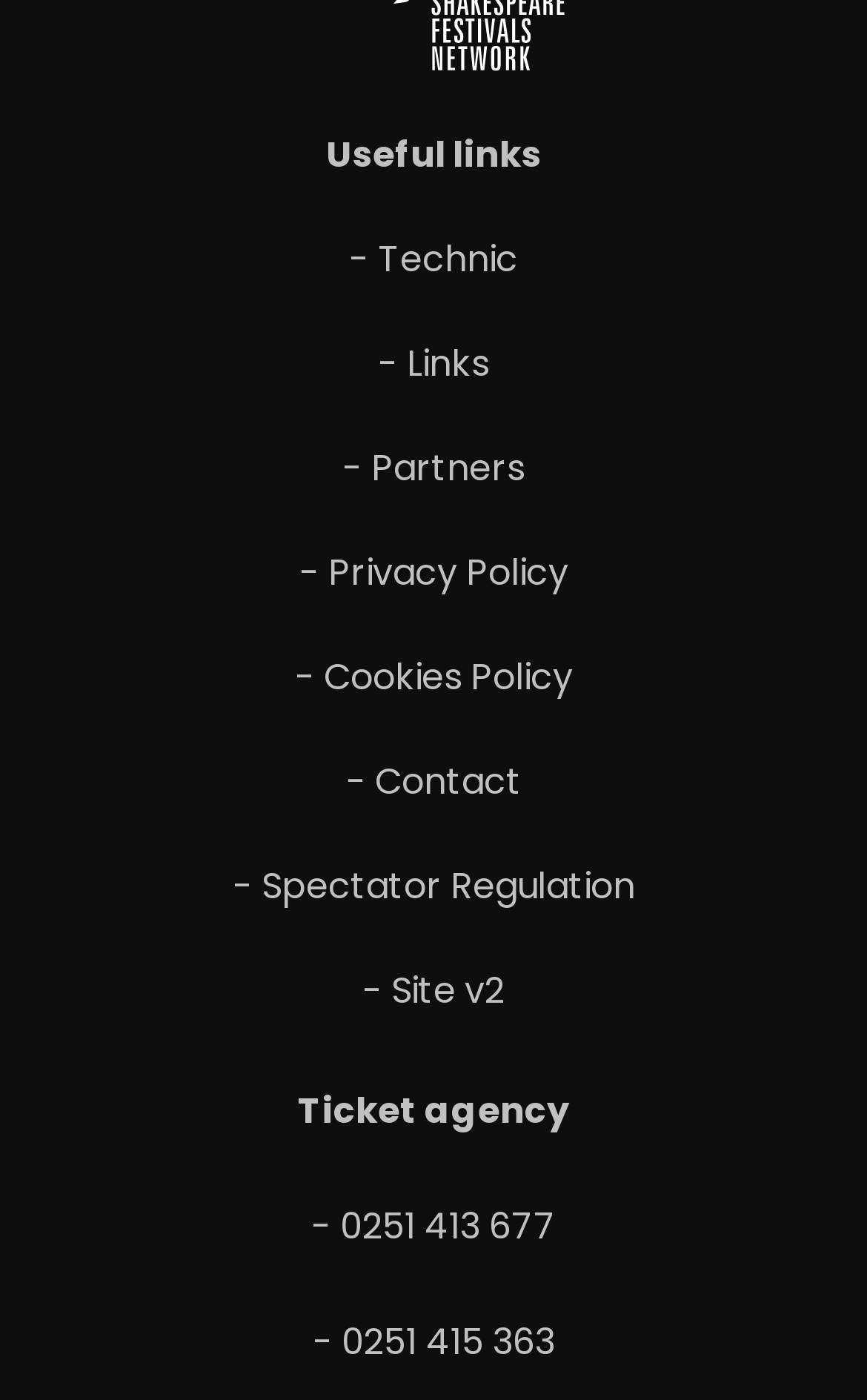Examine the image and give a thorough answer to the following question:
How many links are under 'Useful links'?

I counted the number of links under the 'Useful links' static text, which are '- Technic', '- Links', '- Partners', '- Privacy Policy', '- Cookies Policy', '- Contact', and '- Spectator Regulation'.